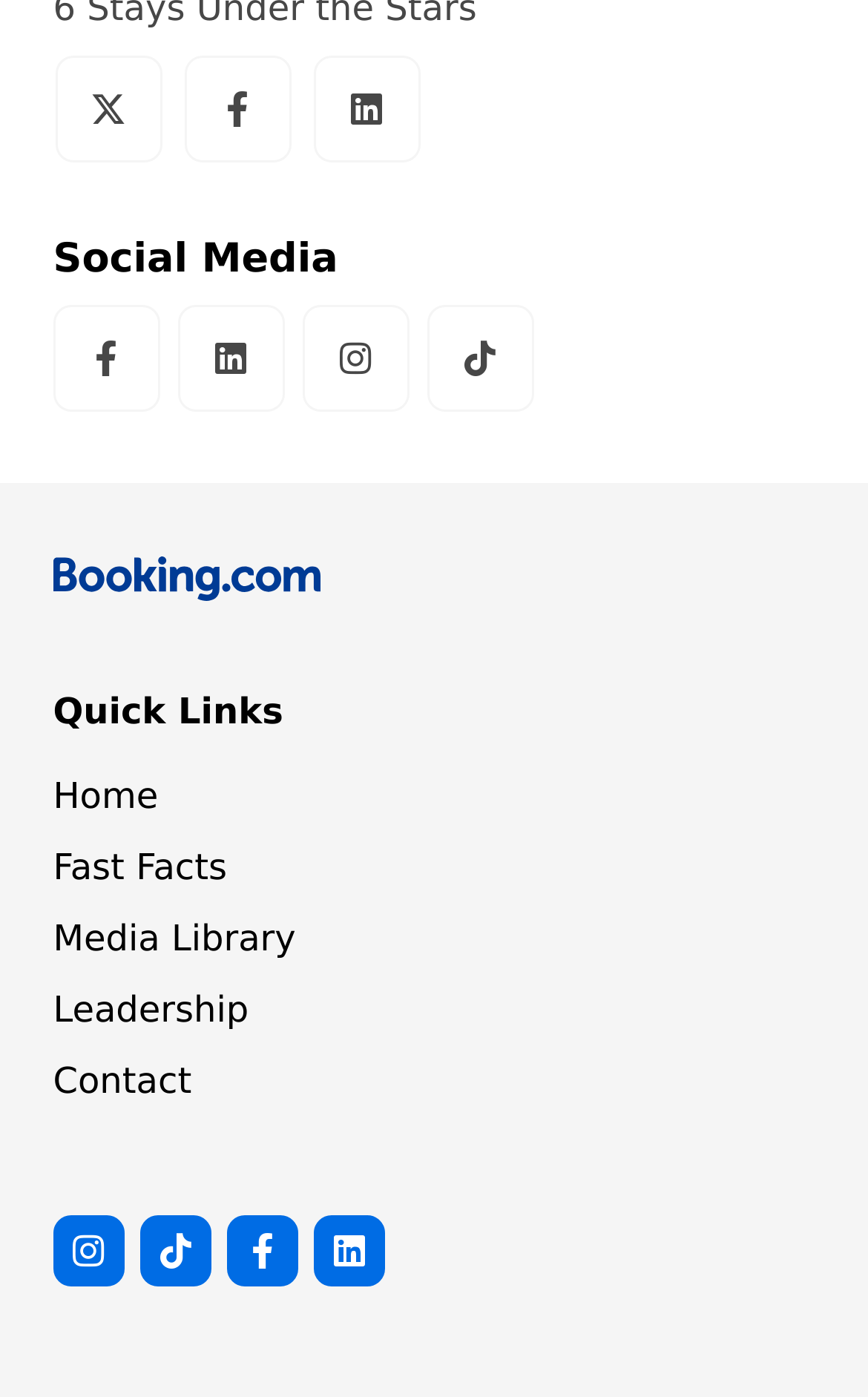Find the bounding box of the UI element described as follows: "Fast Facts".

[0.061, 0.602, 0.262, 0.64]